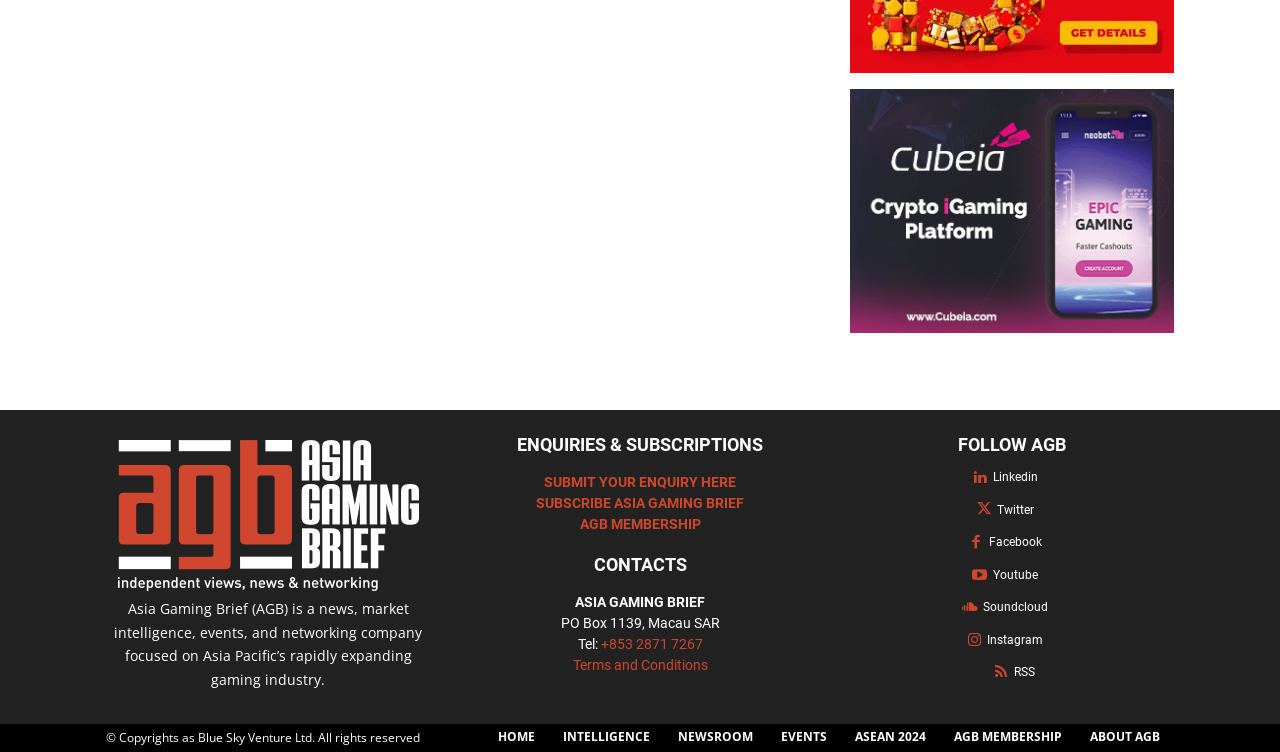Can you determine the bounding box coordinates of the area that needs to be clicked to fulfill the following instruction: "Click on the 'Asia Gaming Brief' link"?

[0.083, 0.585, 0.336, 0.787]